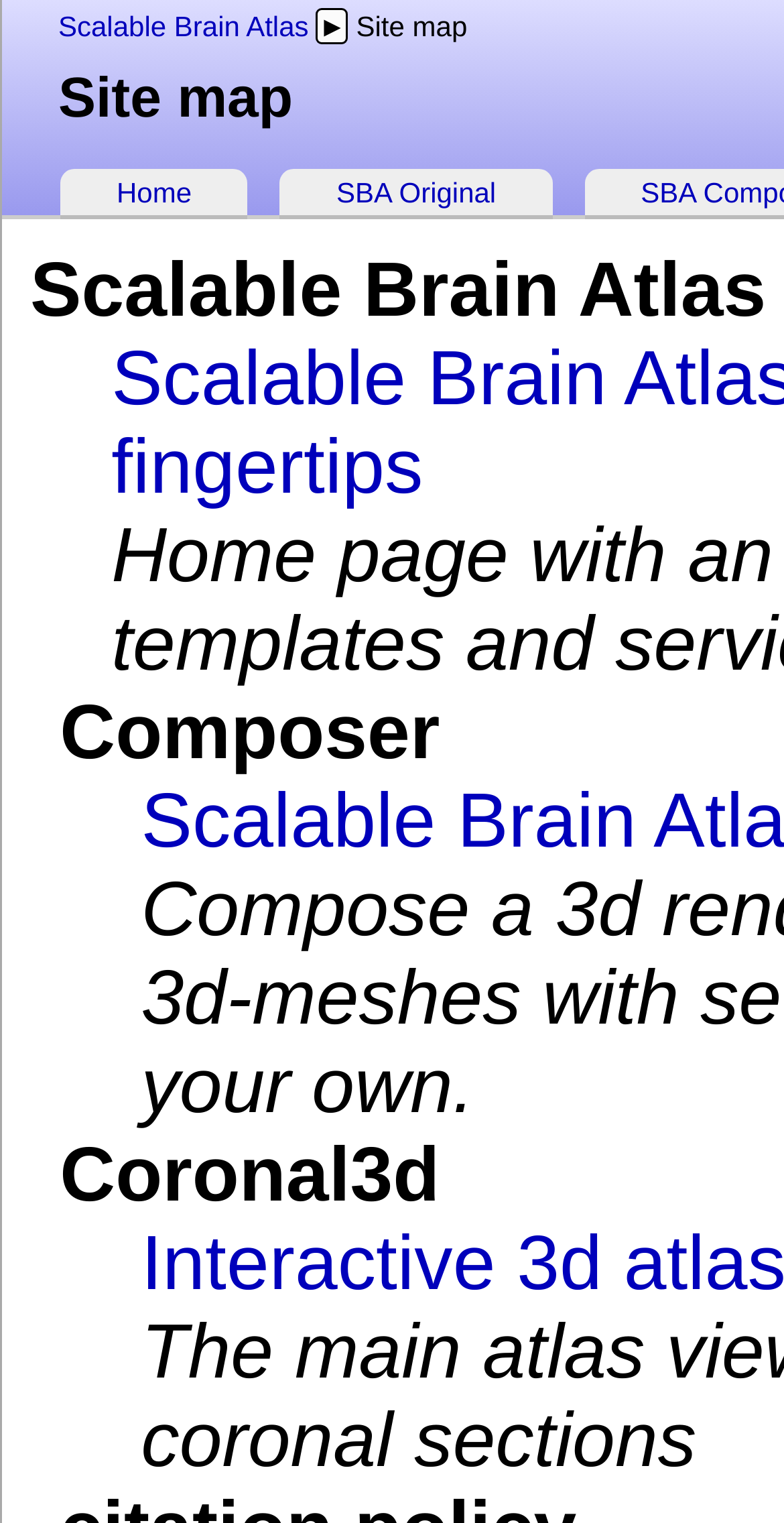Create a detailed summary of all the visual and textual information on the webpage.

The webpage is a site map for the Scalable Brain Atlas. At the top, there is a table with a single row and cell that contains a link to the Scalable Brain Atlas, a button with a "►" symbol, and a heading that reads "Site map". The link and heading are positioned side by side, with the button located to the right of the link.

Below this table, there are two links, "Home" and "SBA Original", positioned horizontally next to each other. The "Home" link is located on the left, and the "SBA Original" link is on the right.

Further down the page, there is a large heading that reads "Scalable Brain Atlas", spanning almost the entire width of the page. Below this heading, there are two blocks of text, "Composer" and "Coronal3d", positioned vertically one below the other. The "Composer" text is located near the top, and the "Coronal3d" text is located near the bottom of the page.